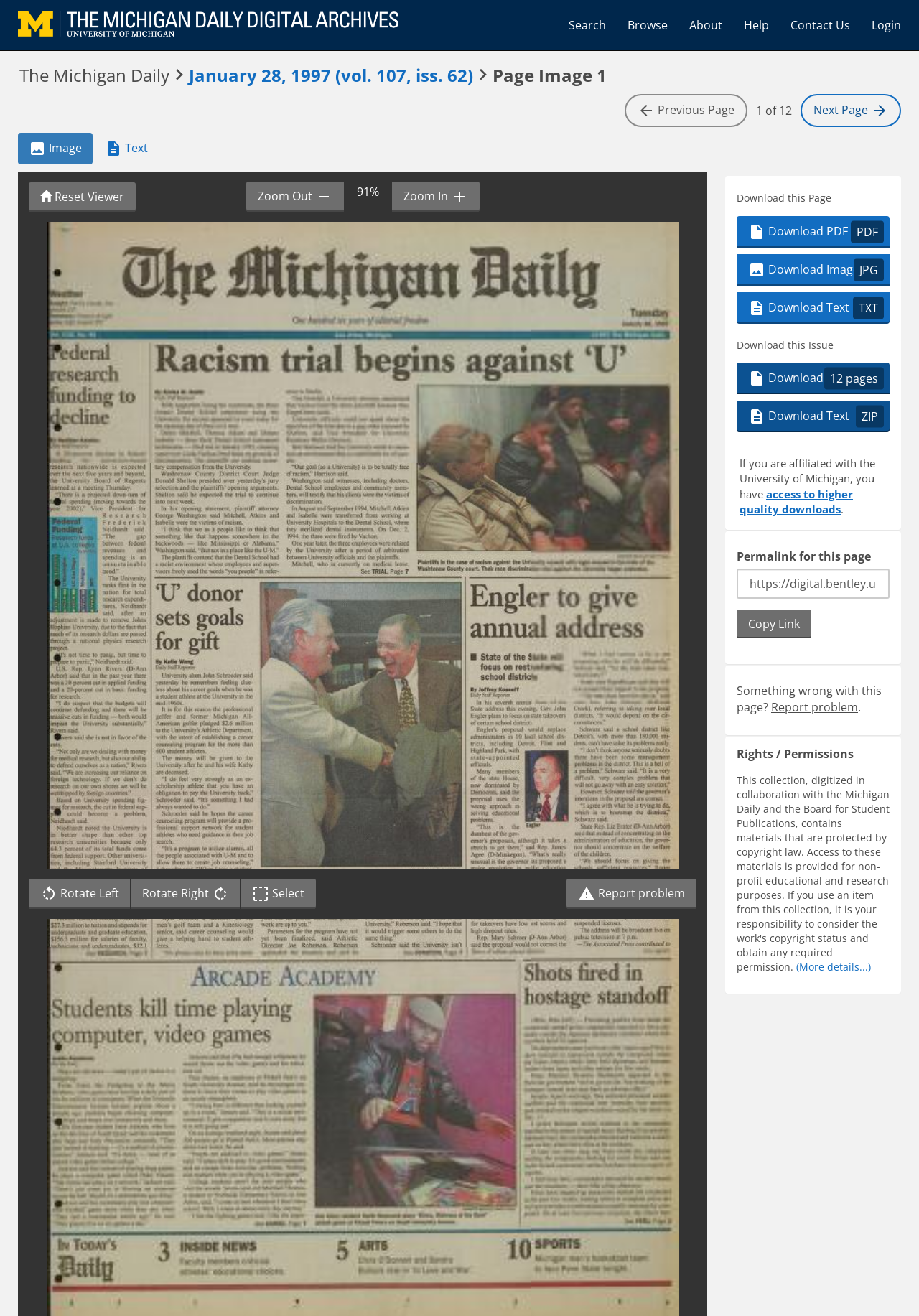Determine the bounding box coordinates of the clickable region to carry out the instruction: "Browse the publications".

[0.671, 0.005, 0.738, 0.033]